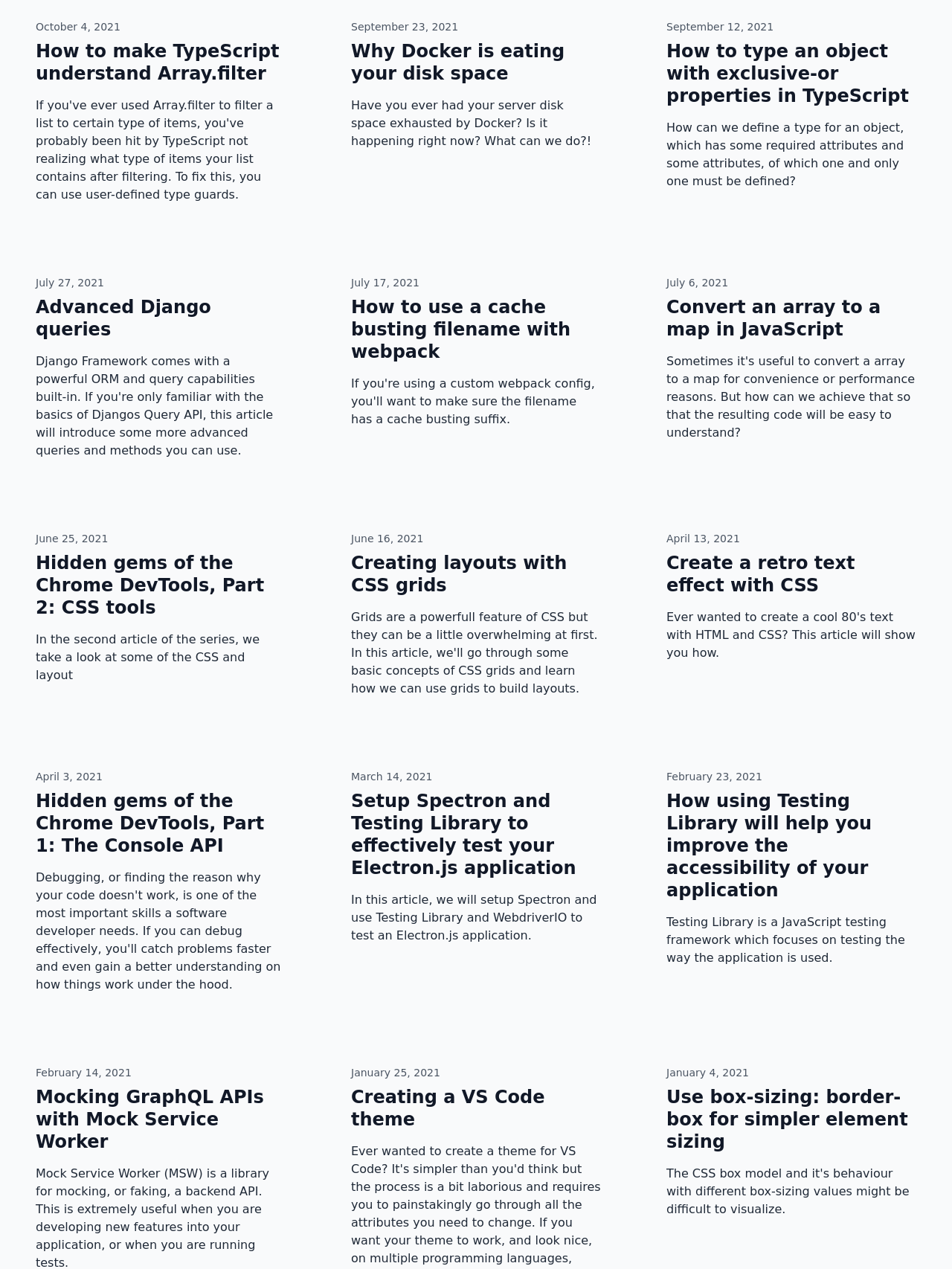Provide a thorough and detailed response to the question by examining the image: 
What is the format of the dates on this webpage?

I looked at the dates on the webpage and found that they are all in the format 'Month Day, Year', such as 'October 4, 2021' and 'September 23, 2021'.